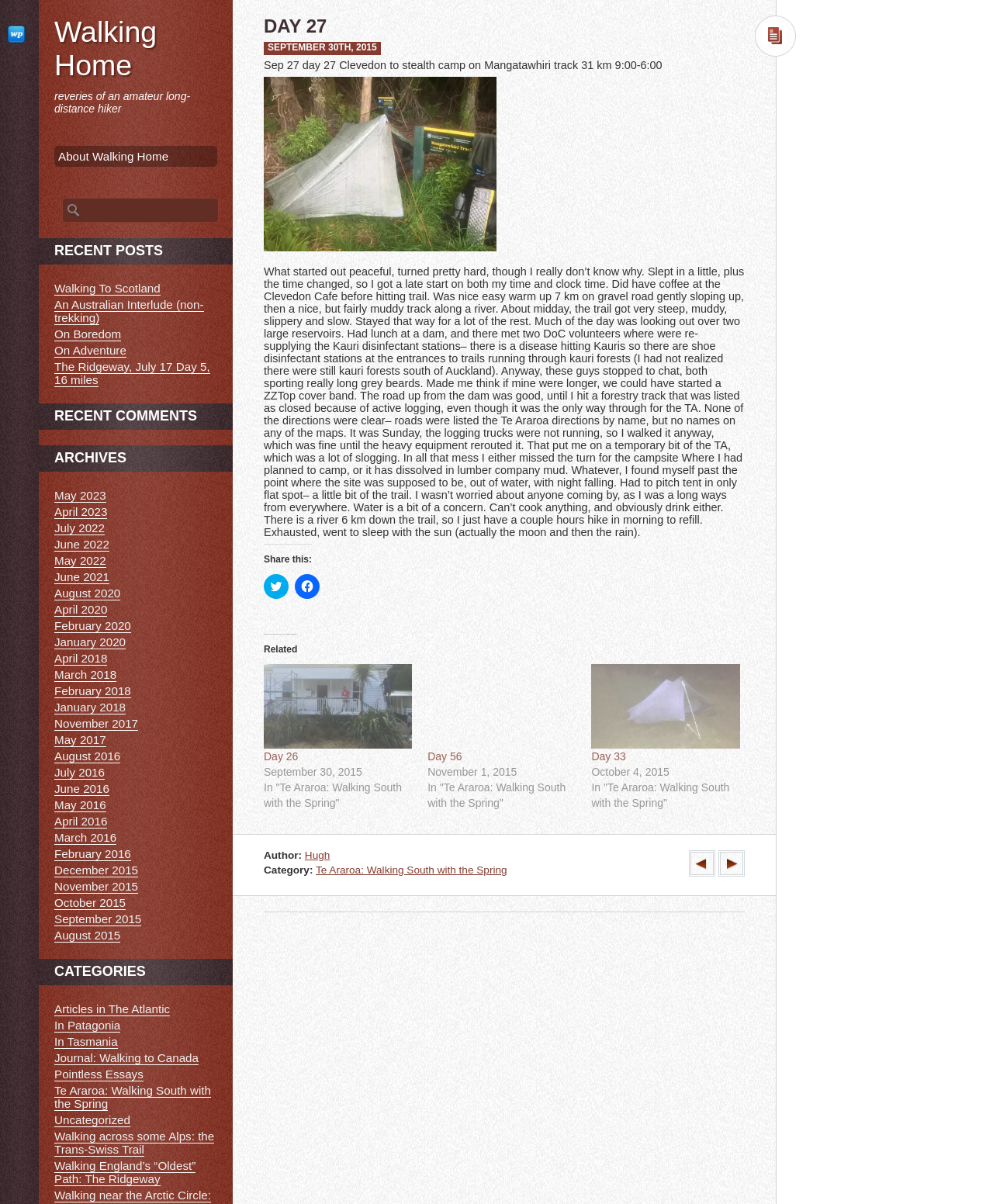Could you determine the bounding box coordinates of the clickable element to complete the instruction: "View Day 26 post"? Provide the coordinates as four float numbers between 0 and 1, i.e., [left, top, right, bottom].

[0.266, 0.623, 0.3, 0.633]